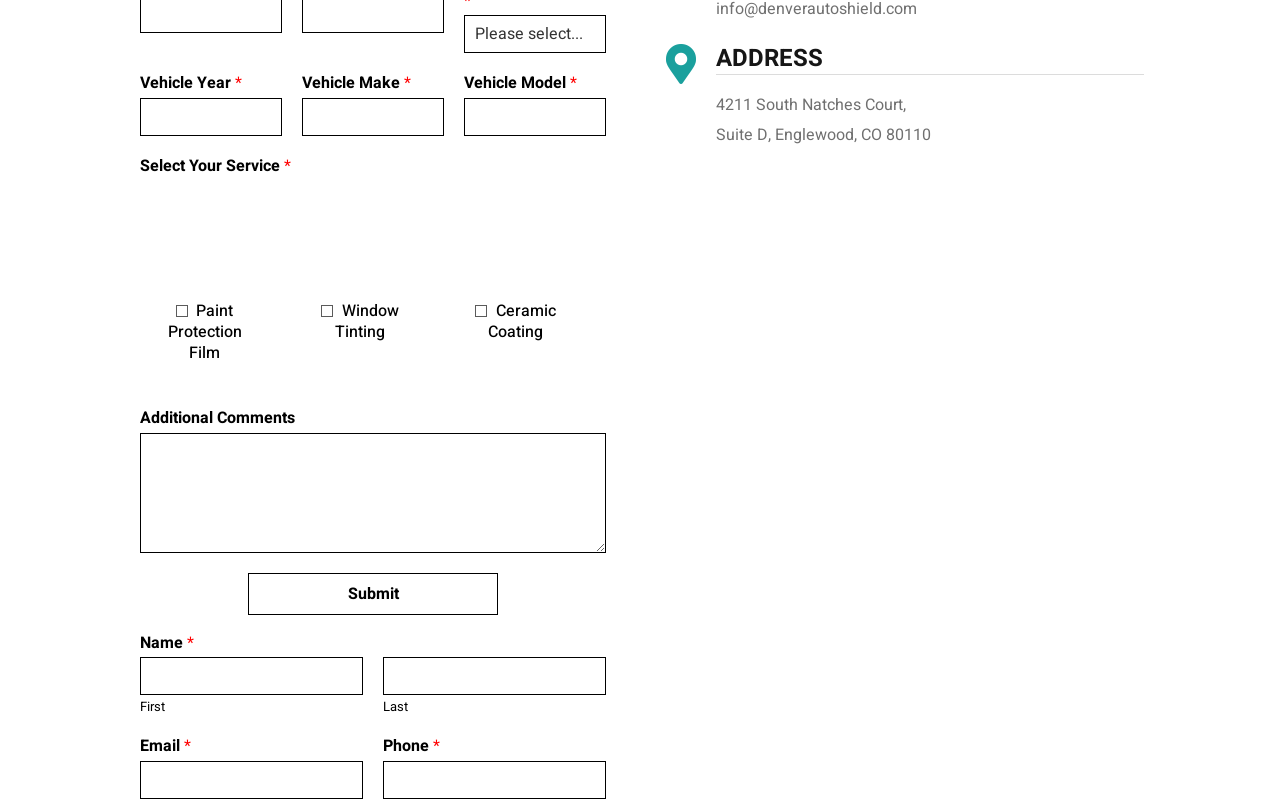What services can be selected on the webpage?
Refer to the image and answer the question using a single word or phrase.

Paint Protection Film, Window Tinting, Ceramic Coating